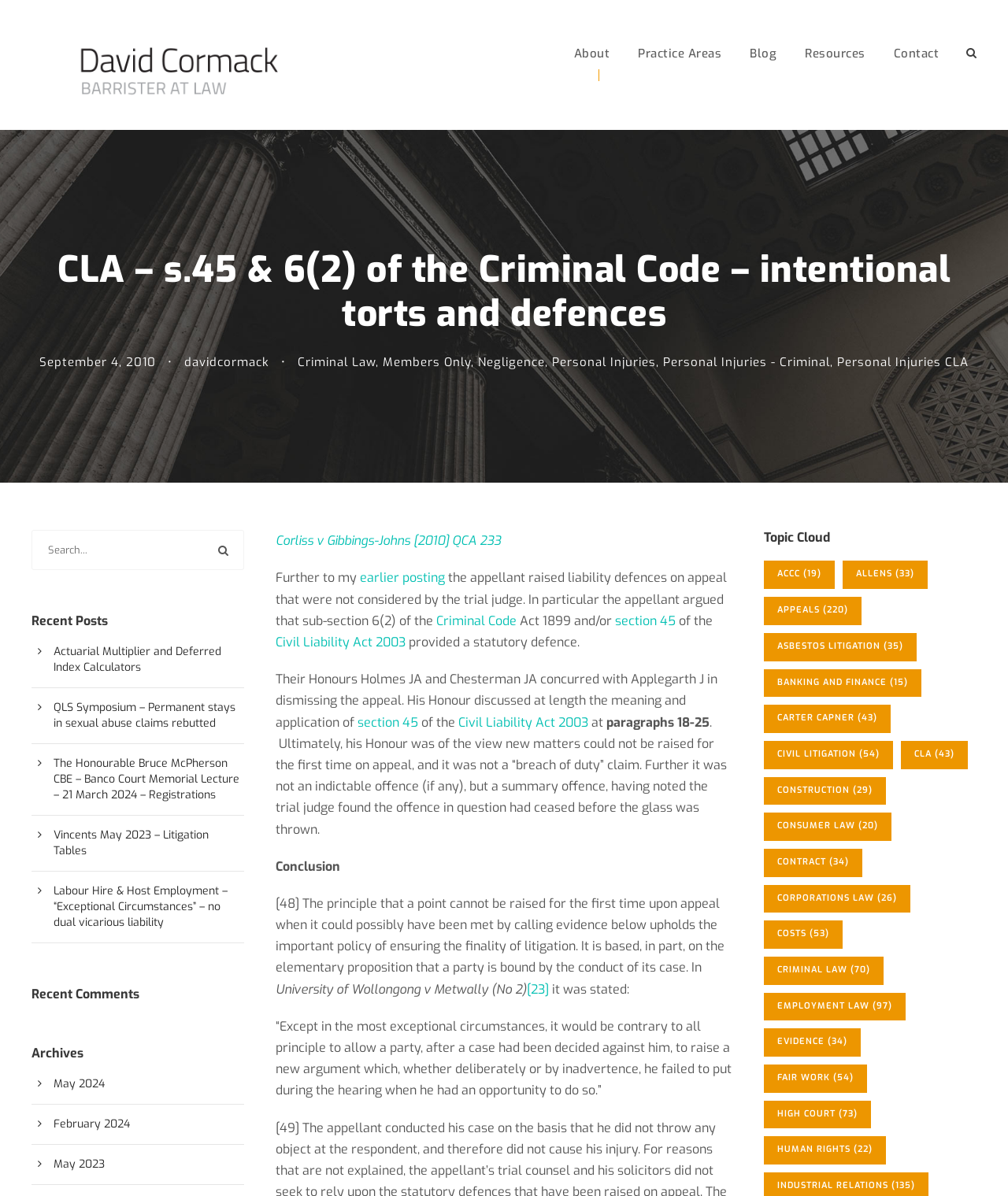Could you find the bounding box coordinates of the clickable area to complete this instruction: "Click on the 'About' link"?

[0.569, 0.037, 0.605, 0.091]